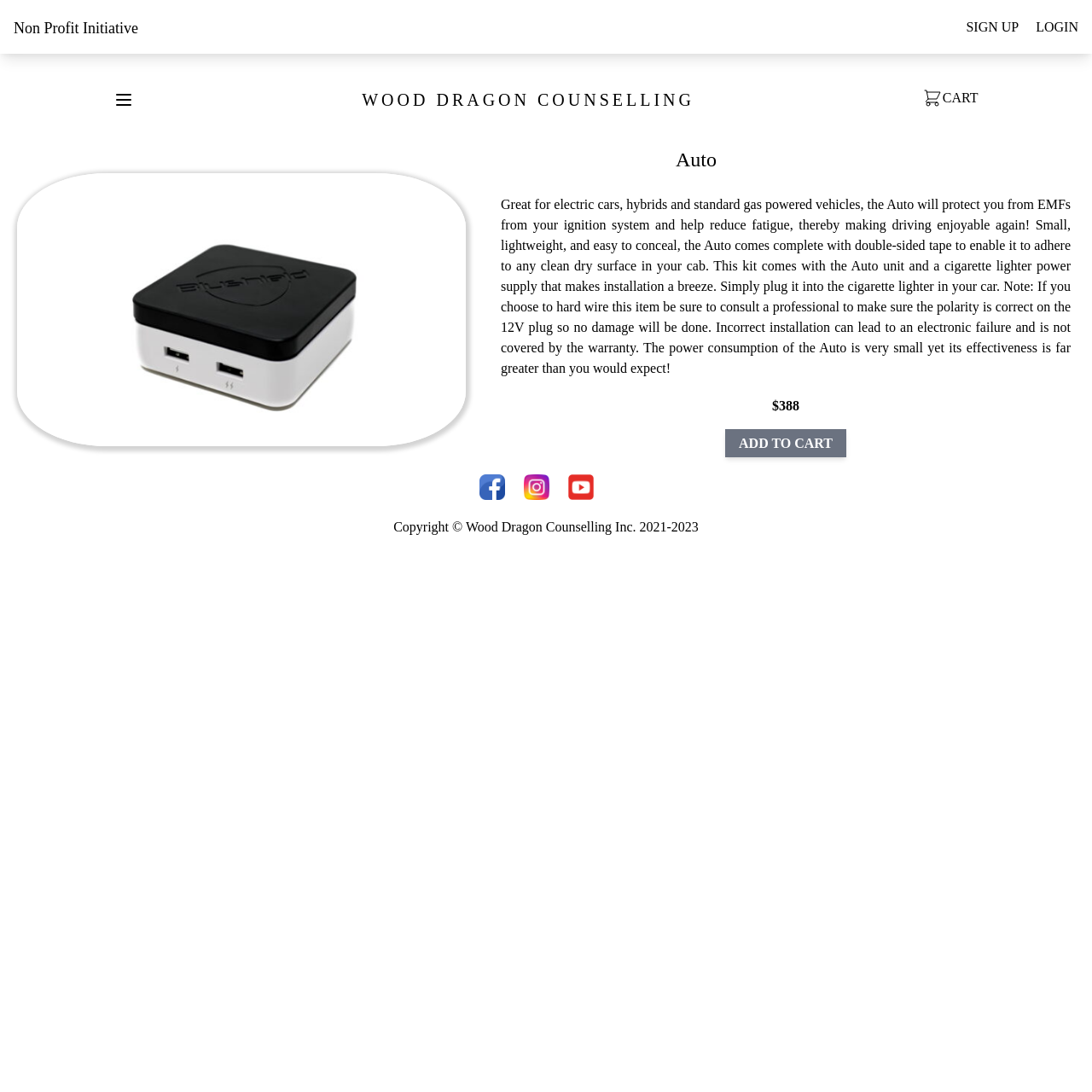Highlight the bounding box coordinates of the element you need to click to perform the following instruction: "Sign up for an account."

[0.885, 0.018, 0.933, 0.031]